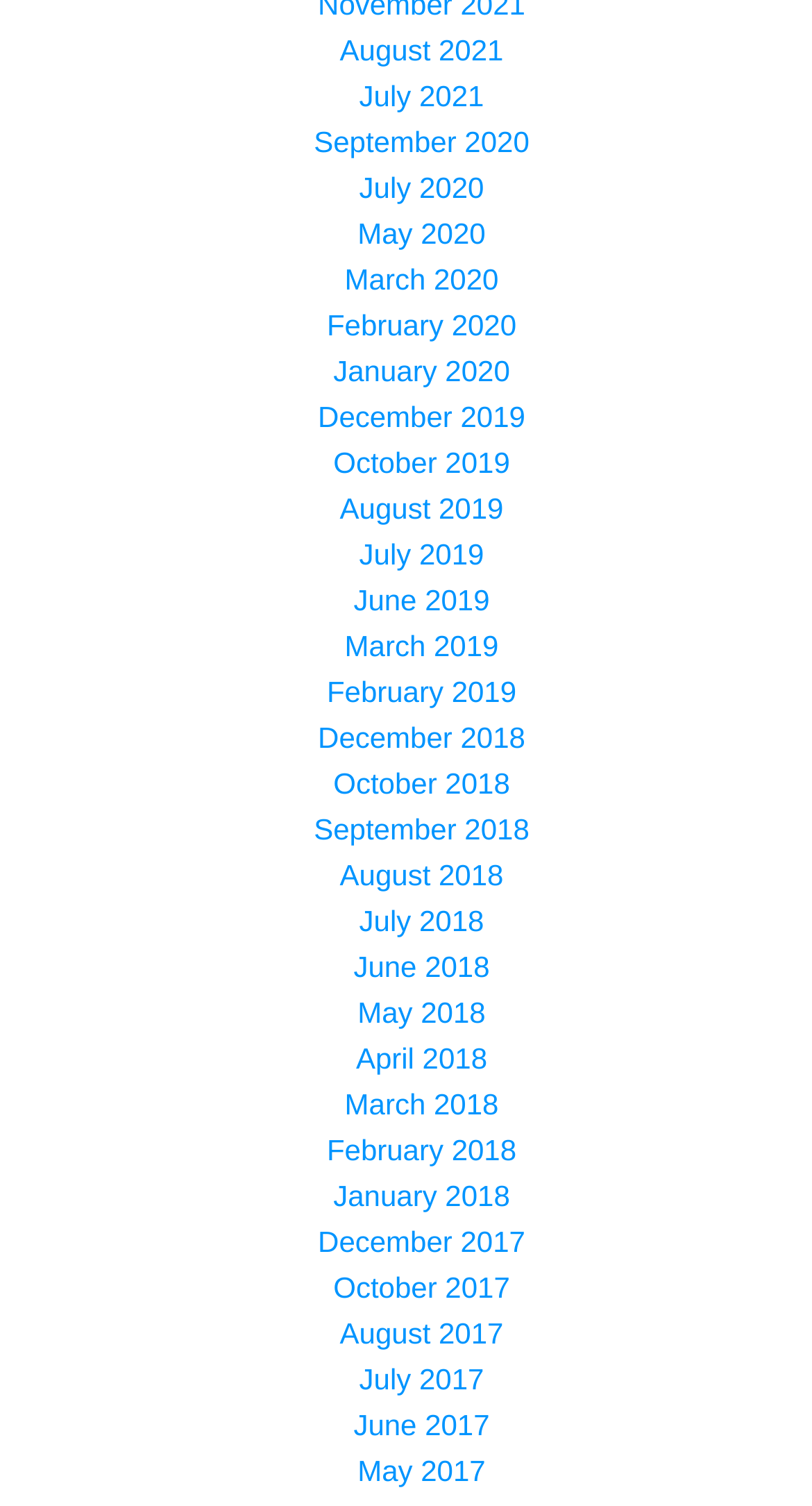Please specify the bounding box coordinates of the area that should be clicked to accomplish the following instruction: "Access January 2020". The coordinates should consist of four float numbers between 0 and 1, i.e., [left, top, right, bottom].

[0.41, 0.235, 0.628, 0.257]